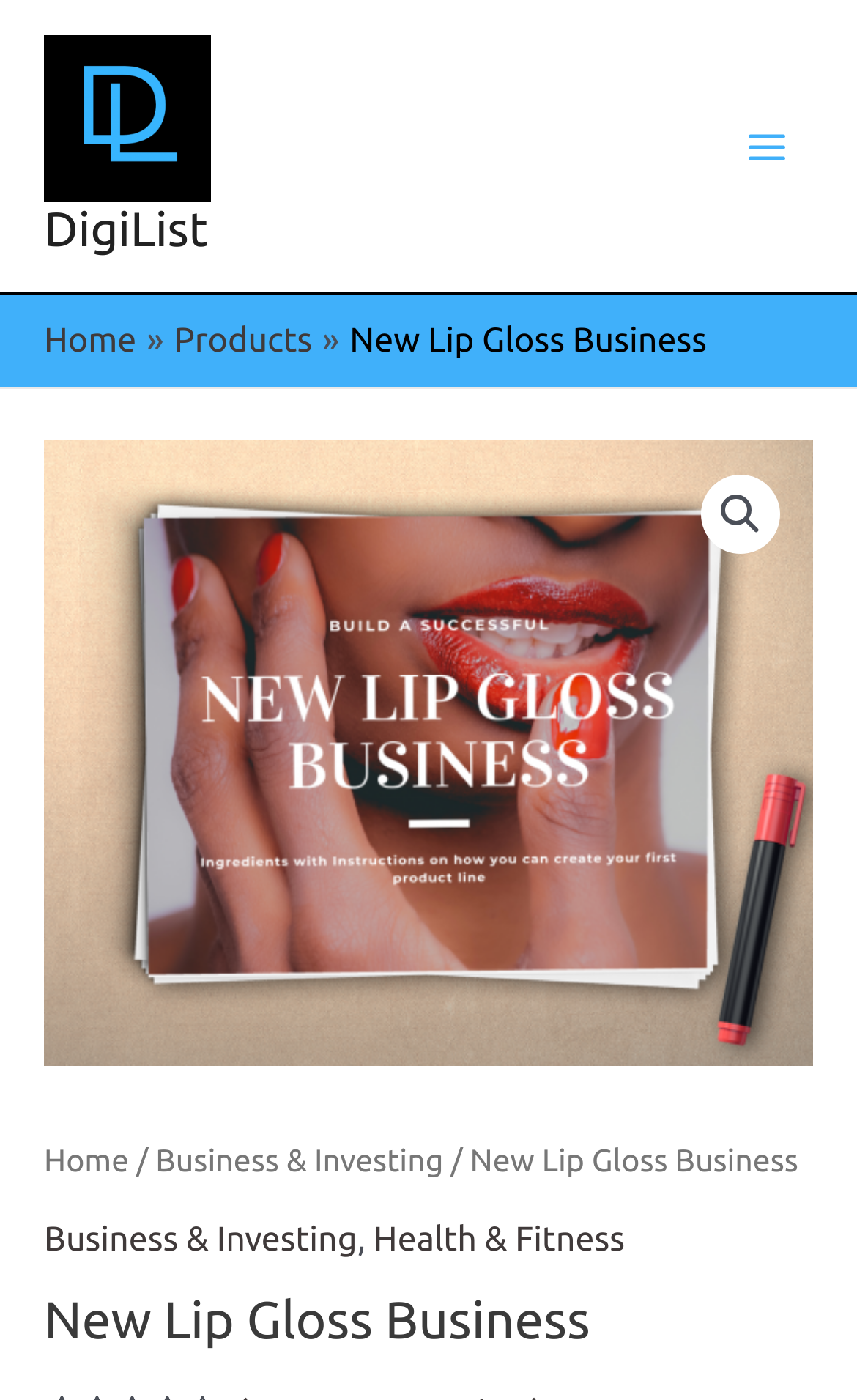Please indicate the bounding box coordinates of the element's region to be clicked to achieve the instruction: "view business and investing page". Provide the coordinates as four float numbers between 0 and 1, i.e., [left, top, right, bottom].

[0.181, 0.816, 0.517, 0.842]